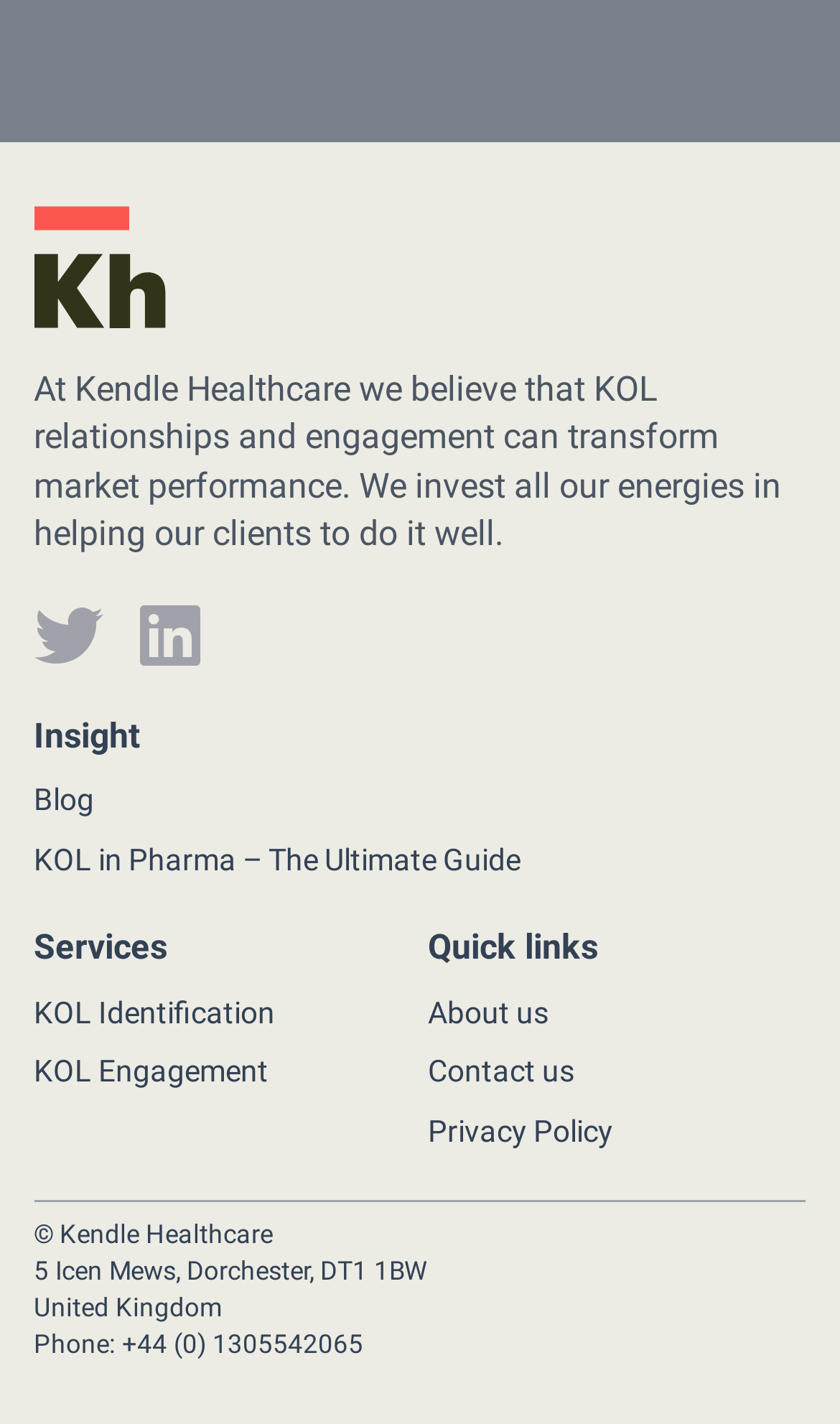By analyzing the image, answer the following question with a detailed response: What is the topic of the guide?

The topic of the guide can be found in the 'Insight' section of the webpage, where it is written as 'KOL in Pharma – The Ultimate Guide'.